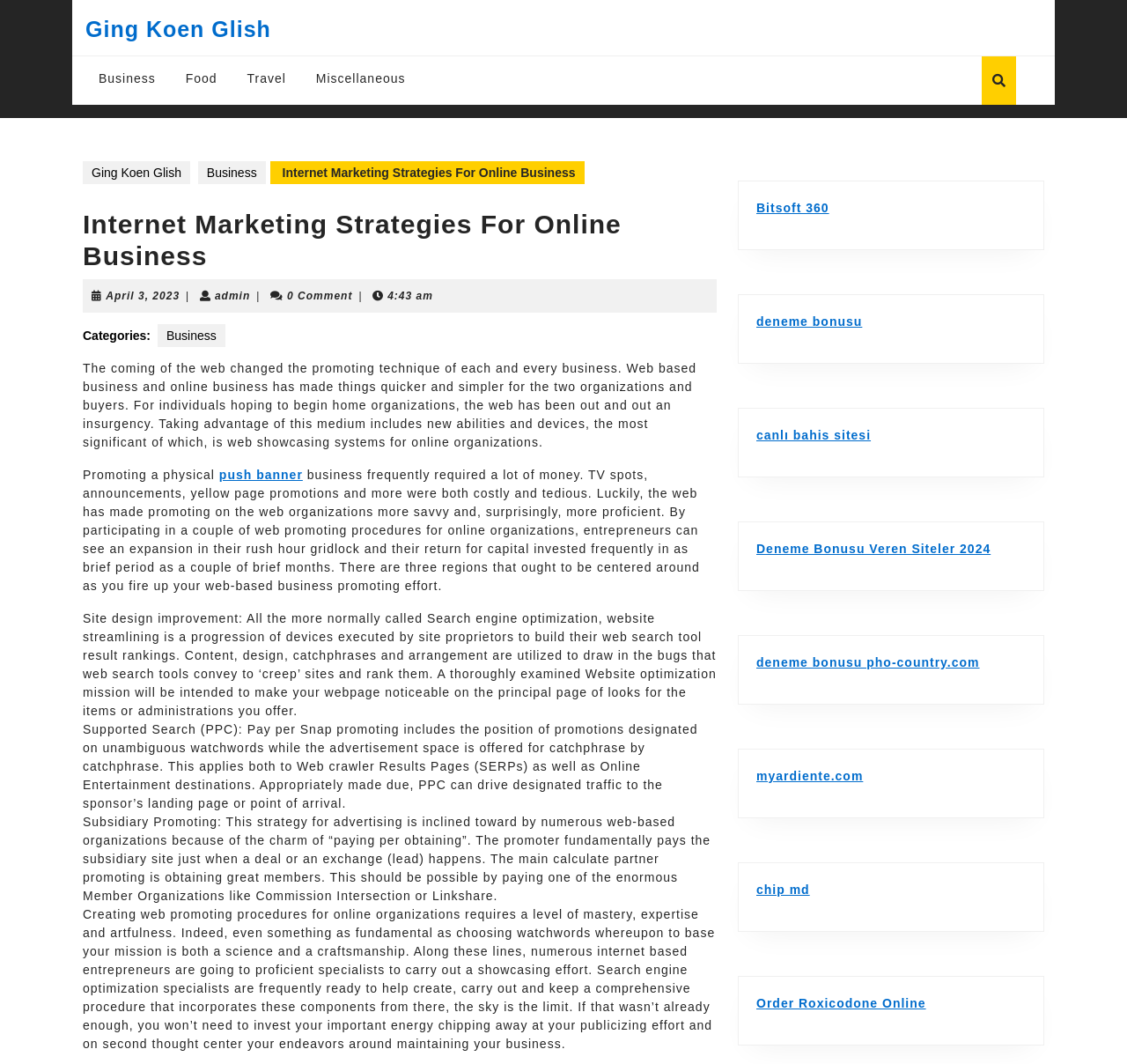Determine the main heading text of the webpage.

Internet Marketing Strategies For Online Business